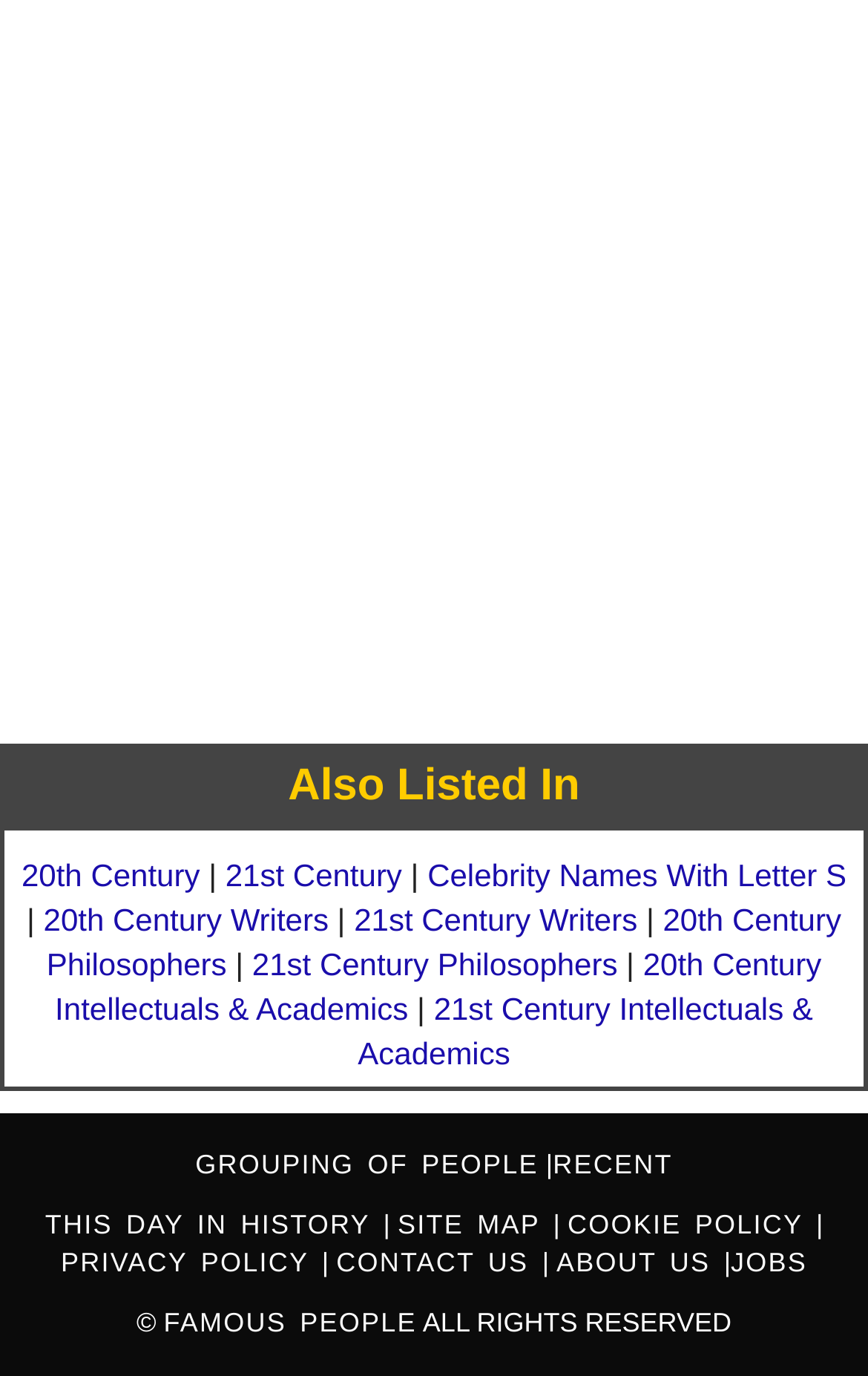Please identify the bounding box coordinates of the element I should click to complete this instruction: 'Check THIS DAY IN HISTORY'. The coordinates should be given as four float numbers between 0 and 1, like this: [left, top, right, bottom].

[0.052, 0.879, 0.441, 0.901]